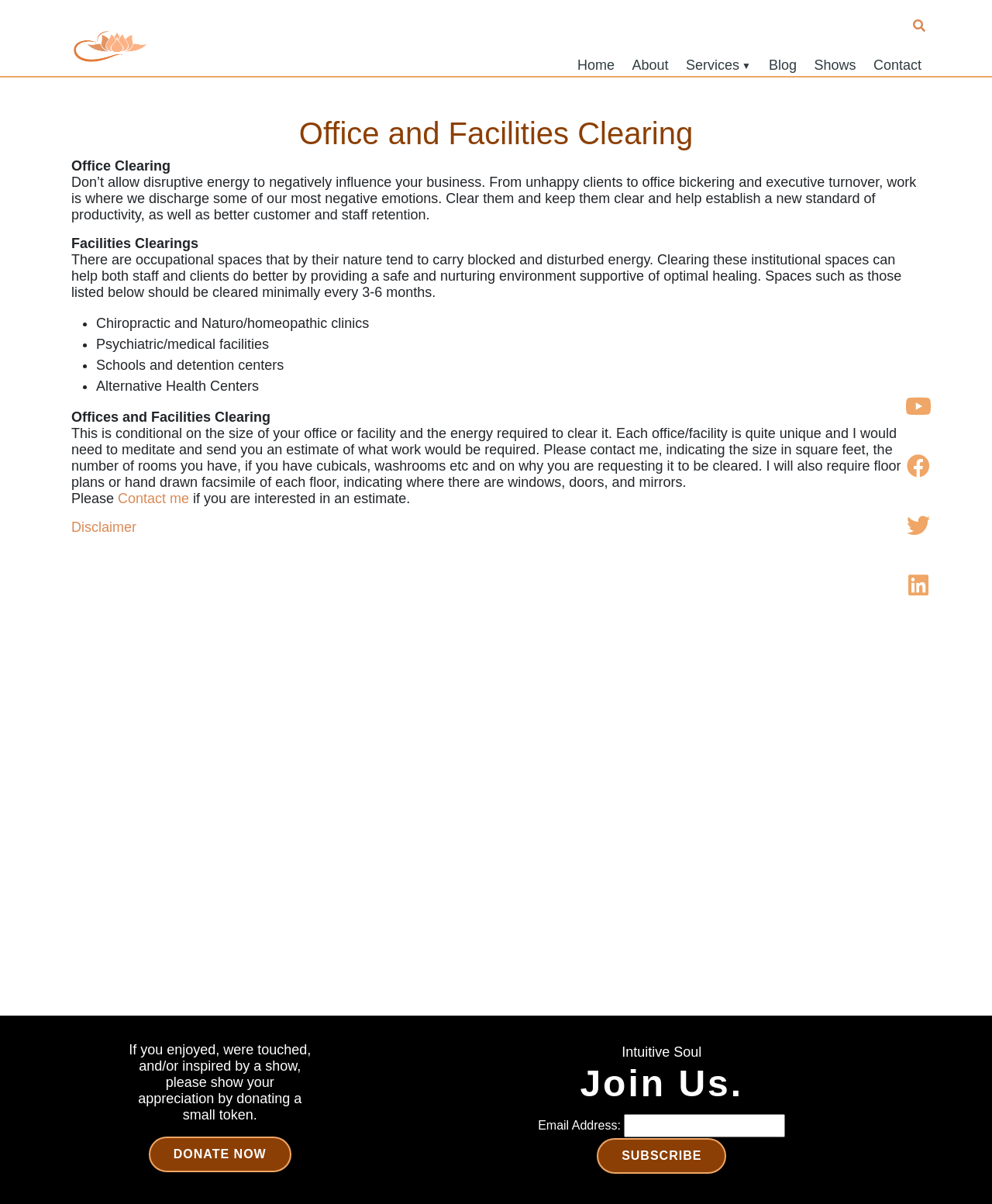What is required to get an estimate for office clearing?
Using the image as a reference, deliver a detailed and thorough answer to the question.

To get an estimate for office clearing, one needs to provide information about the size of the office or facility, the number of rooms, and floor plans or hand-drawn facsimile of each floor, indicating where there are windows, doors, and mirrors.